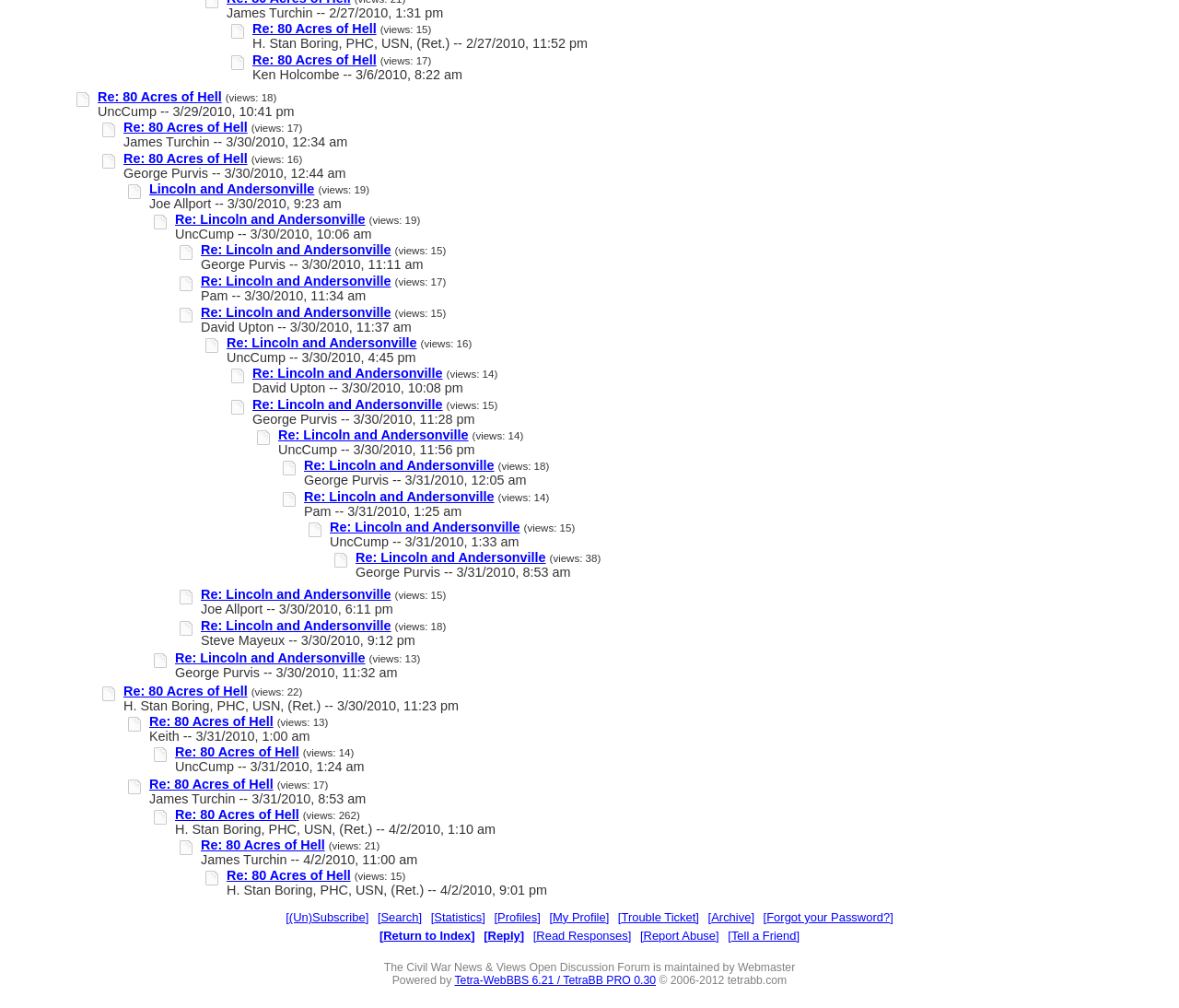Pinpoint the bounding box coordinates of the area that should be clicked to complete the following instruction: "Switch to English (US)". The coordinates must be given as four float numbers between 0 and 1, i.e., [left, top, right, bottom].

None